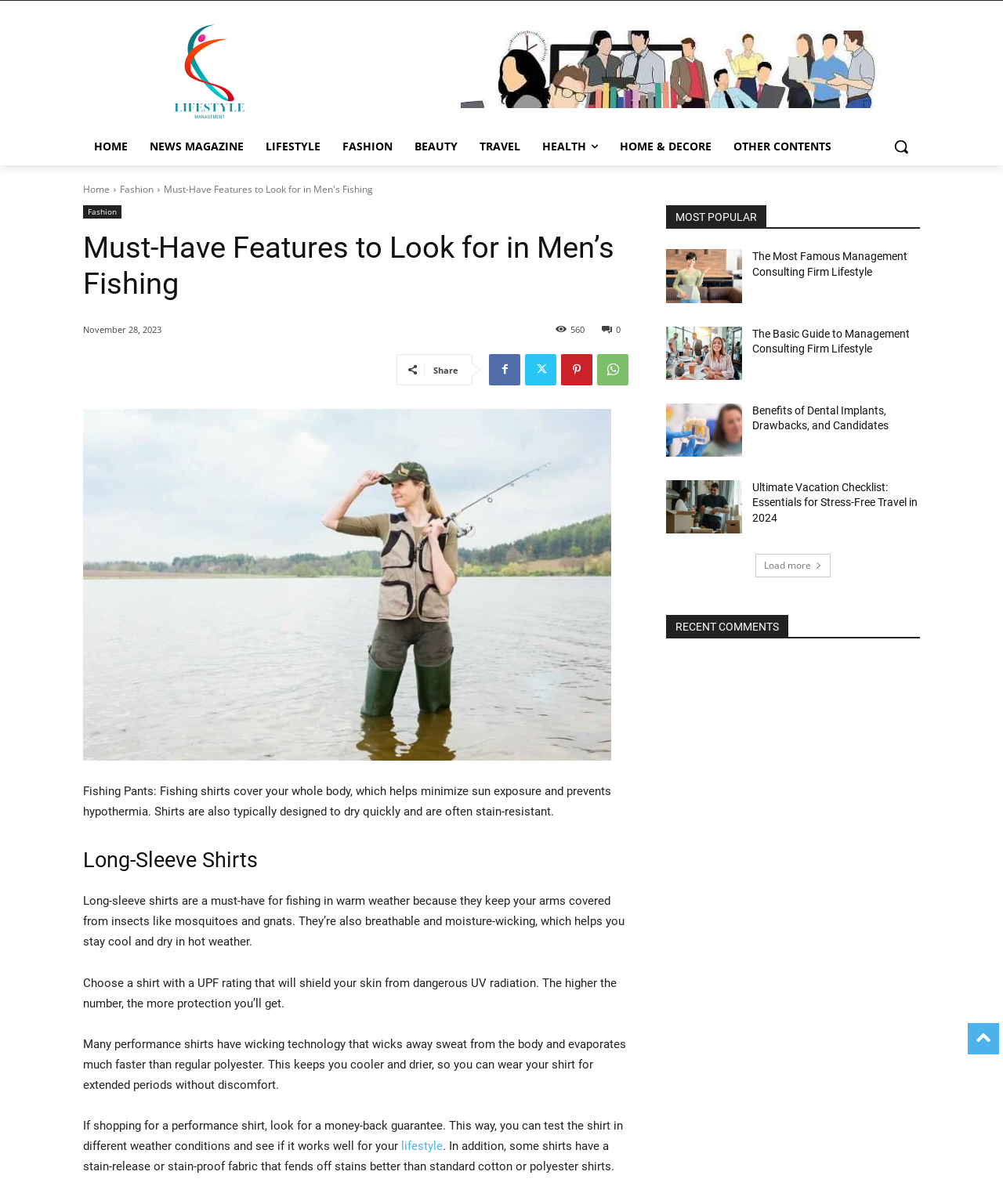Can you specify the bounding box coordinates for the region that should be clicked to fulfill this instruction: "Read about 'Fishing Pants'".

[0.083, 0.339, 0.609, 0.632]